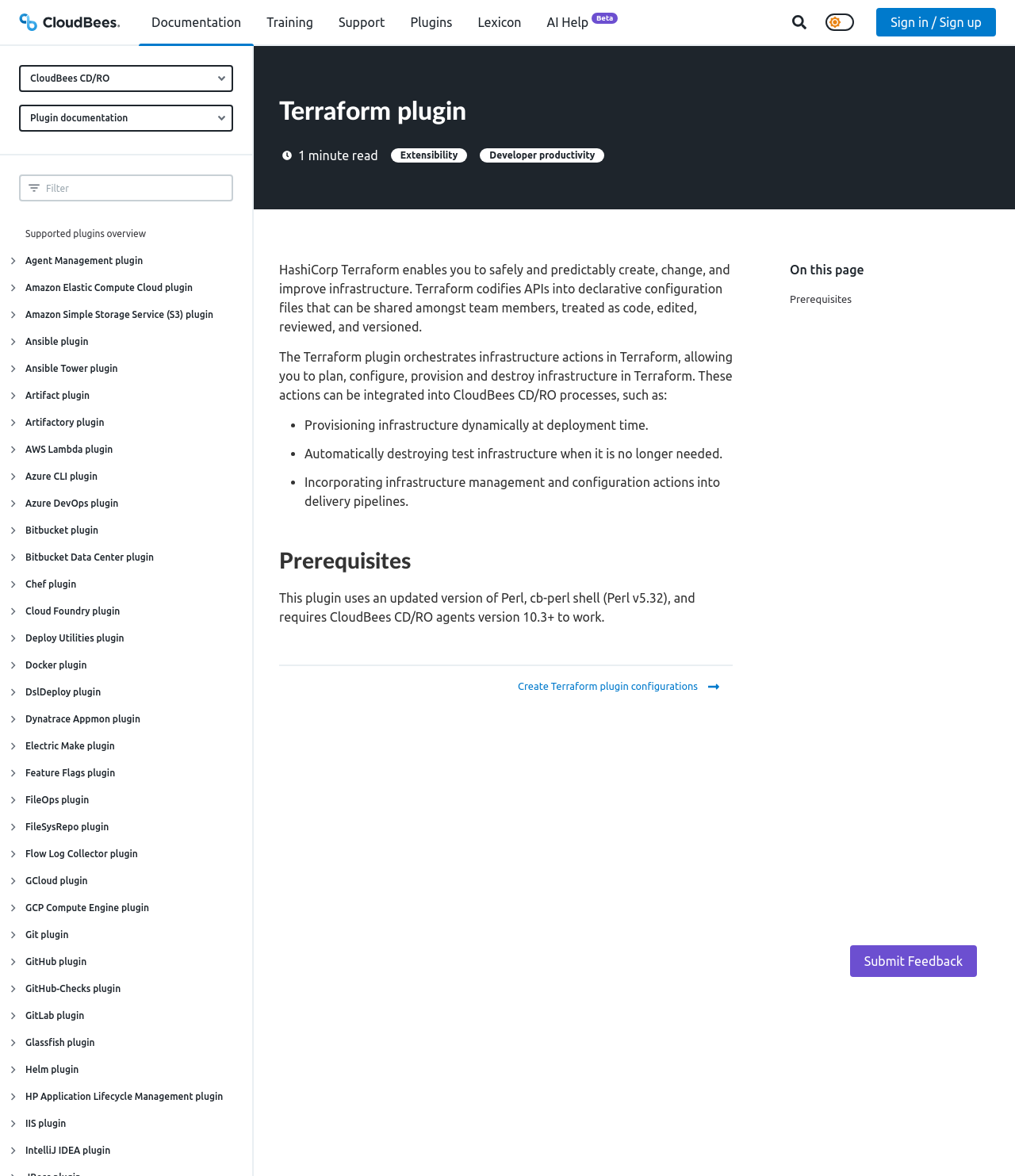Construct a thorough caption encompassing all aspects of the webpage.

The webpage is about HashiCorp Terraform, a tool for safely and predictably creating, changing, and improving infrastructure. At the top, there is a horizontal menu bar with several menu items, including "Toggle navigation", "Training", "Support", "Plugins", "Lexicon", and "AI Help Beta". 

Below the menu bar, there is a section with a button "CloudBees CD/RO" and another button "Plugin documentation" on the left, and a search bar with a magnifying glass icon on the right. 

Underneath, there is a list of plugins, each with a dropdown menu containing links to their documentation, including "Agent Management plugin", "Amazon Elastic Compute Cloud plugin", "Amazon Simple Storage Service (S3) plugin", and many others. Each plugin has multiple links, such as "Introduction", "Create [plugin name] configurations", "Create [plugin name] procedures", and "Release notes". 

The webpage has a total of 27 plugins listed, each with its own set of links. The plugins are arranged in a vertical list, with each plugin taking up a similar amount of space. There are no images on the page except for the magnifying glass icon in the search bar and a small image next to the "Terraform plugin" link at the top.